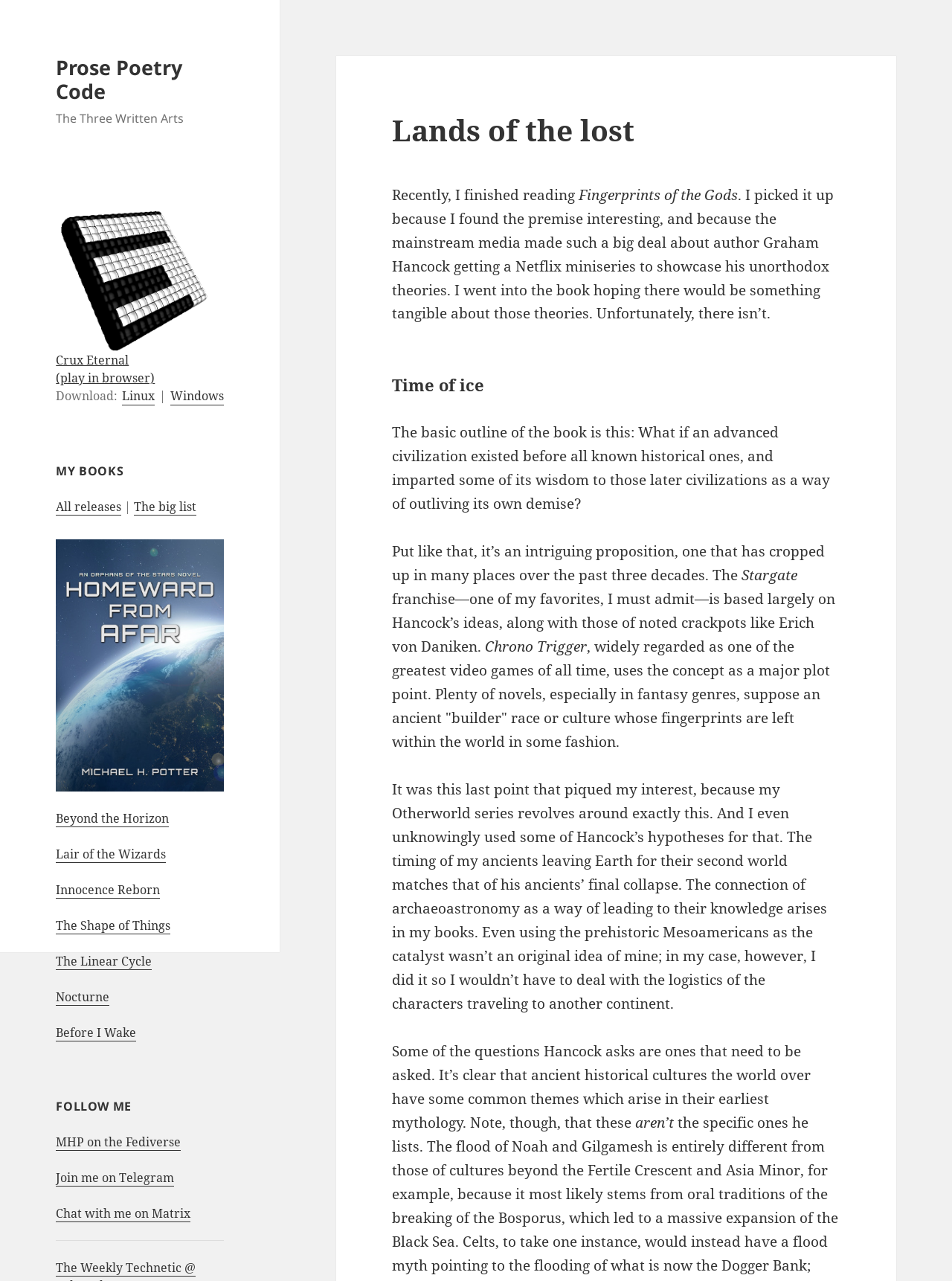Identify and provide the bounding box coordinates of the UI element described: "Chat with me on Matrix". The coordinates should be formatted as [left, top, right, bottom], with each number being a float between 0 and 1.

[0.059, 0.941, 0.2, 0.954]